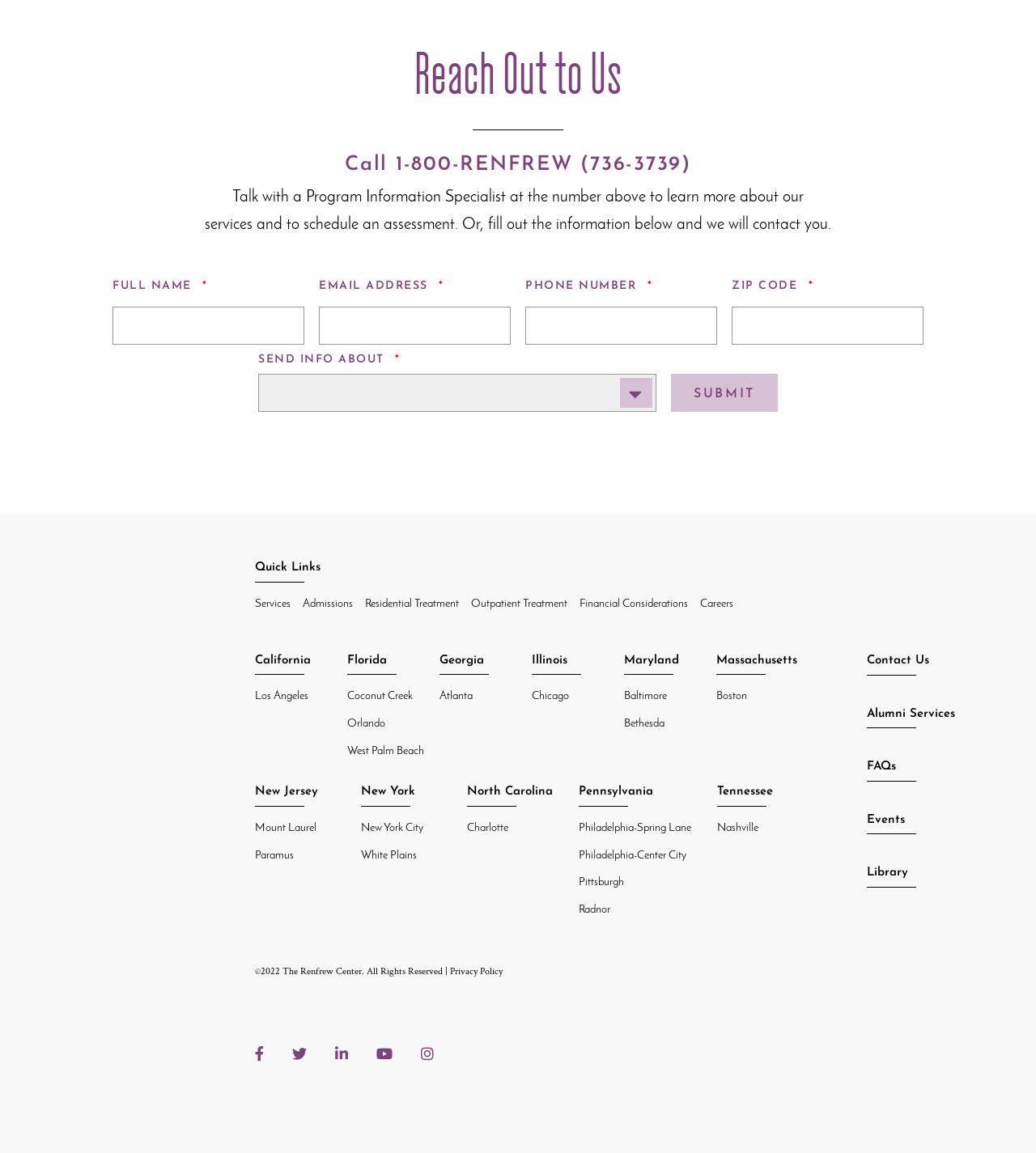Find the bounding box coordinates for the area you need to click to carry out the instruction: "Fill in the full name". The coordinates should be four float numbers between 0 and 1, indicated as [left, top, right, bottom].

[0.109, 0.266, 0.294, 0.299]